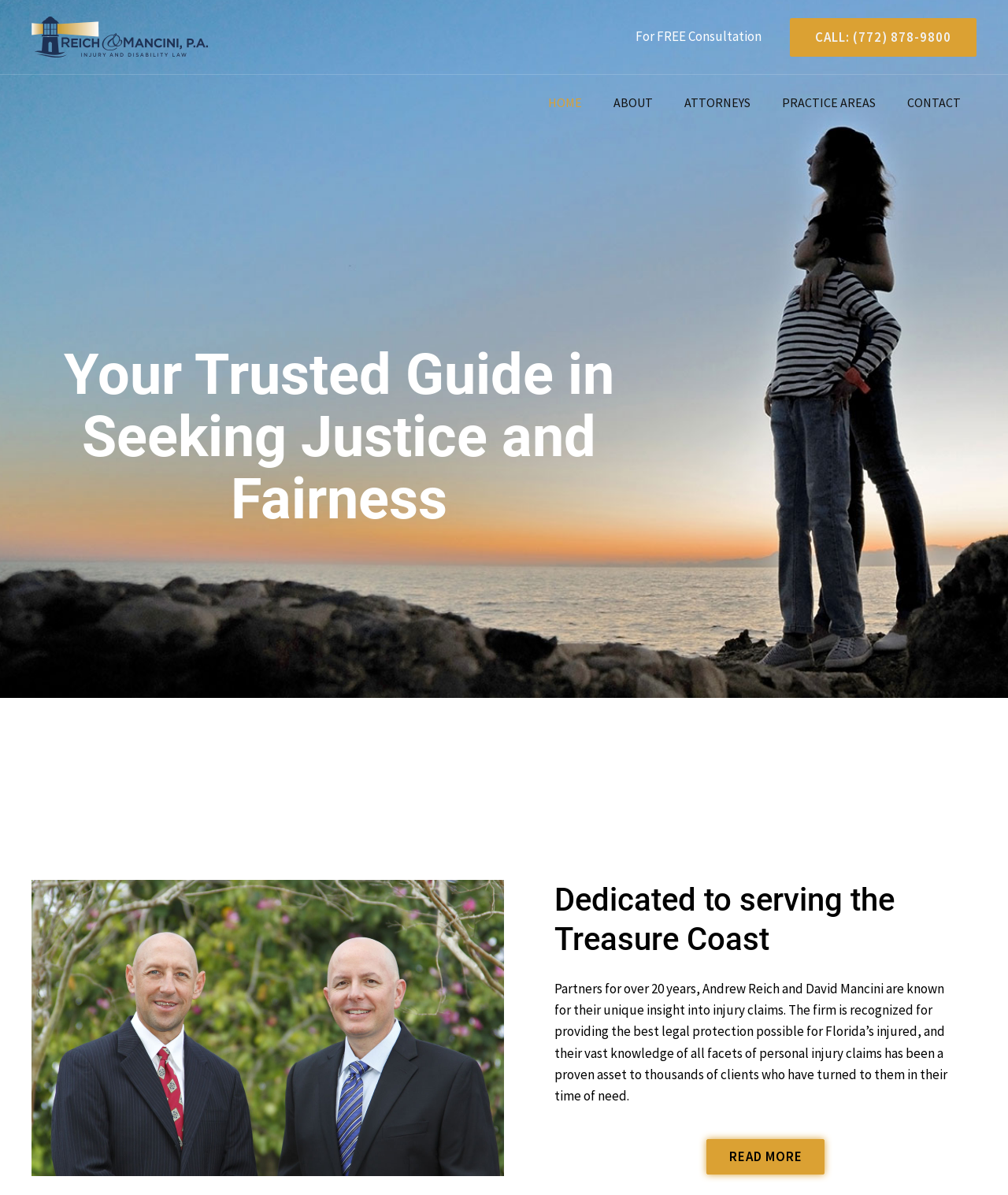Find and provide the bounding box coordinates for the UI element described here: "Events". The coordinates should be given as four float numbers between 0 and 1: [left, top, right, bottom].

None